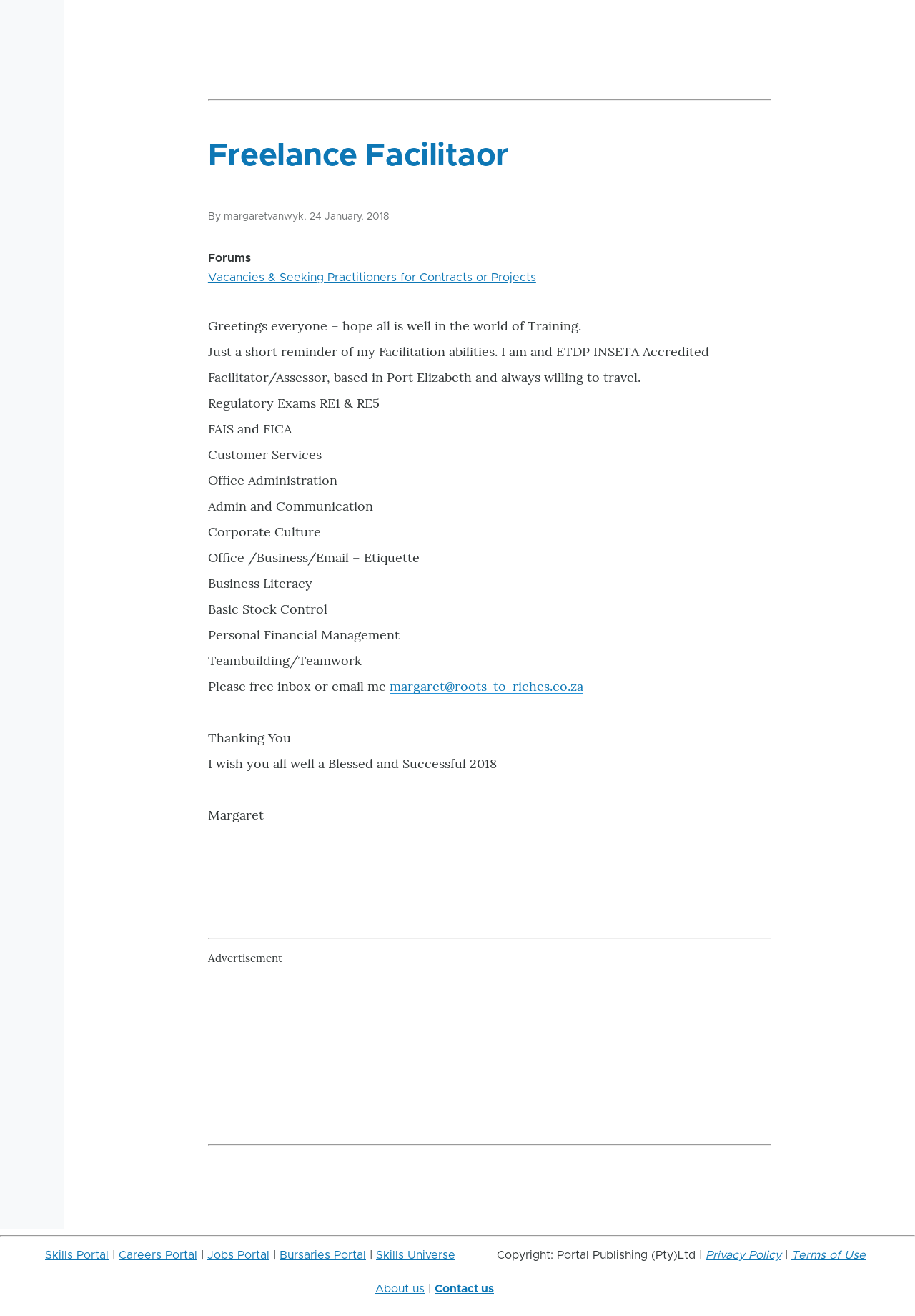Find the bounding box coordinates for the HTML element described as: "margaret@roots-to-riches.co.za". The coordinates should consist of four float values between 0 and 1, i.e., [left, top, right, bottom].

[0.426, 0.515, 0.637, 0.527]